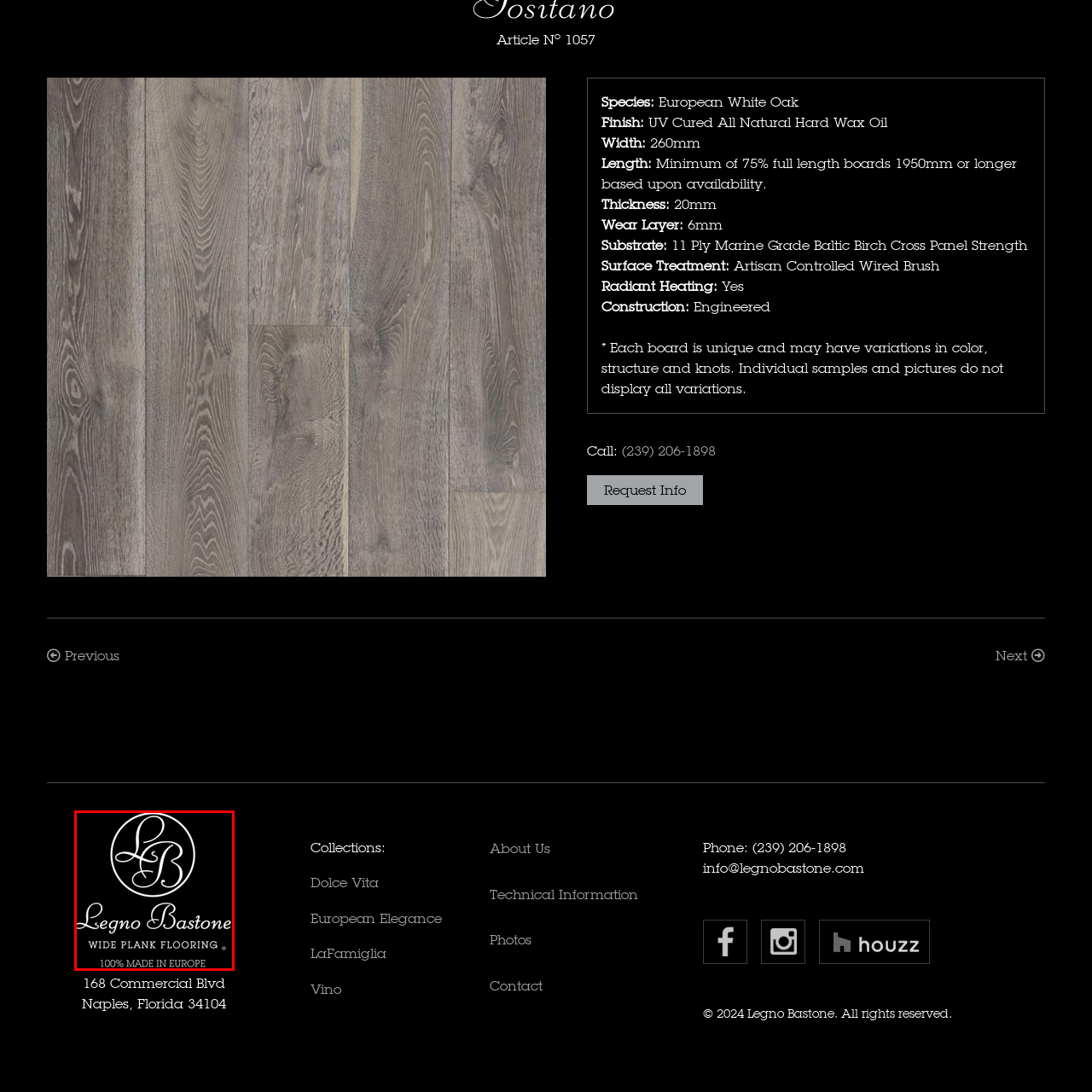Please review the image enclosed by the red bounding box and give a detailed answer to the following question, utilizing the information from the visual: What is the color of the font used in the logo?

The caption states that the intertwined initials 'L' and 'B' are highlighted in a sophisticated white font against a black background, indicating that the font color is white.